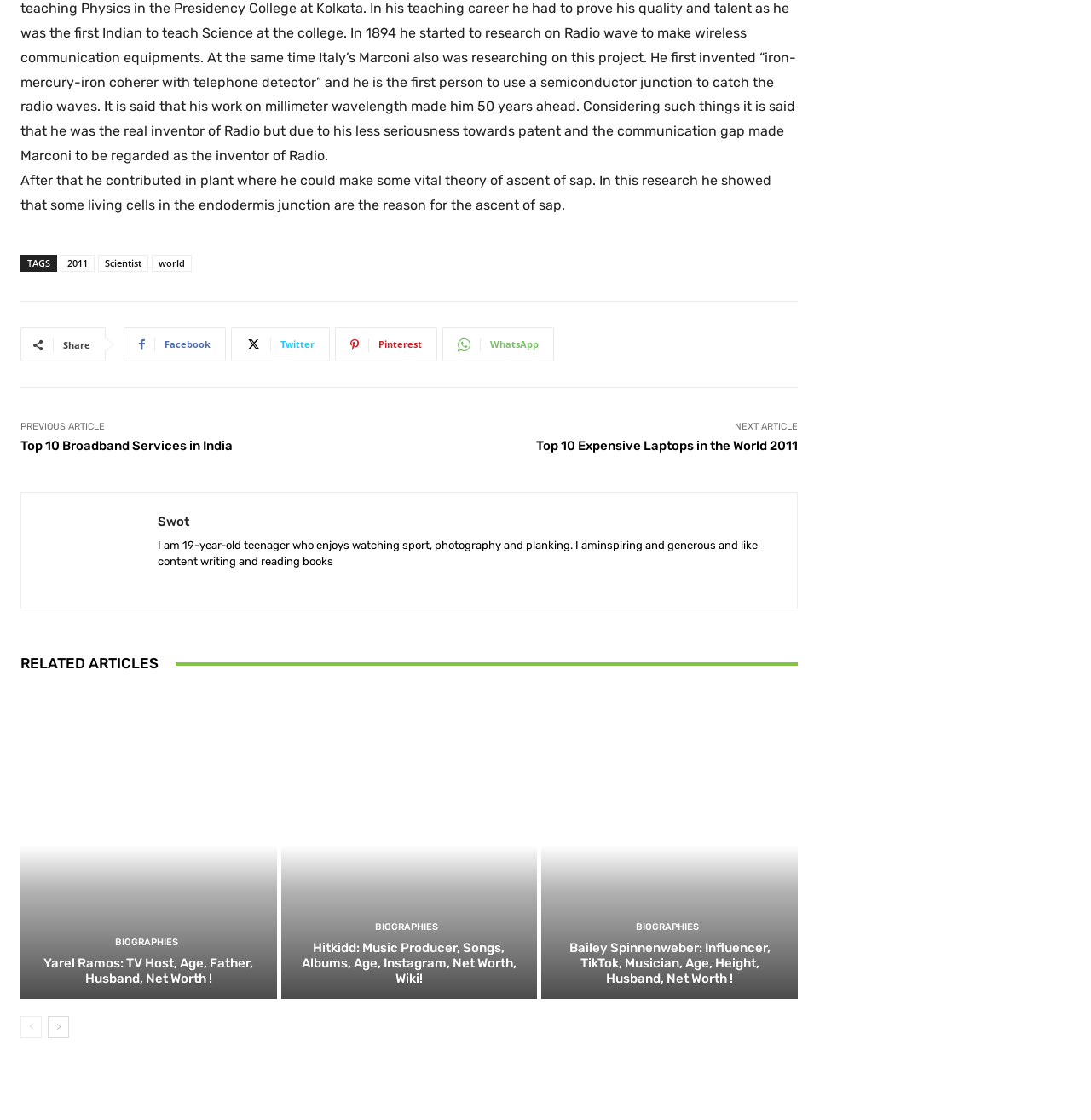Please give a succinct answer using a single word or phrase:
What is the topic of the article?

Ascent of sap